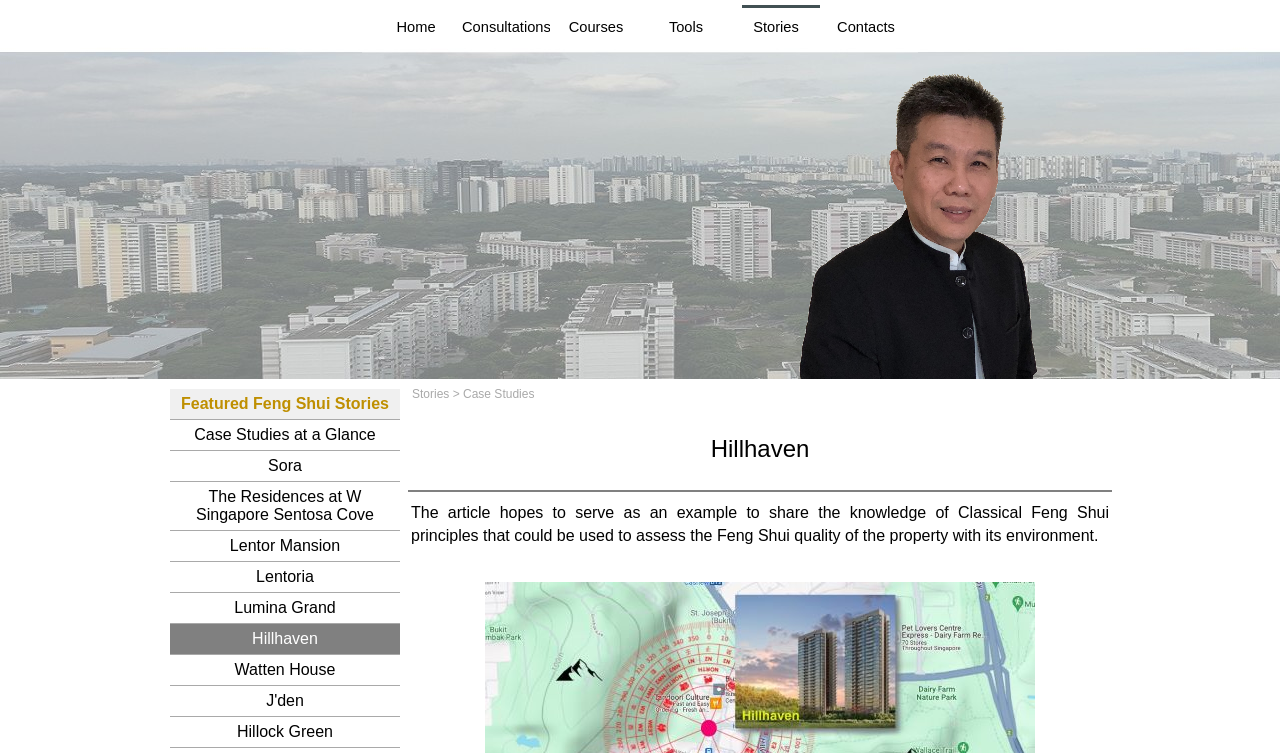Answer the question in a single word or phrase:
What is the name of the current story being displayed?

Hillhaven